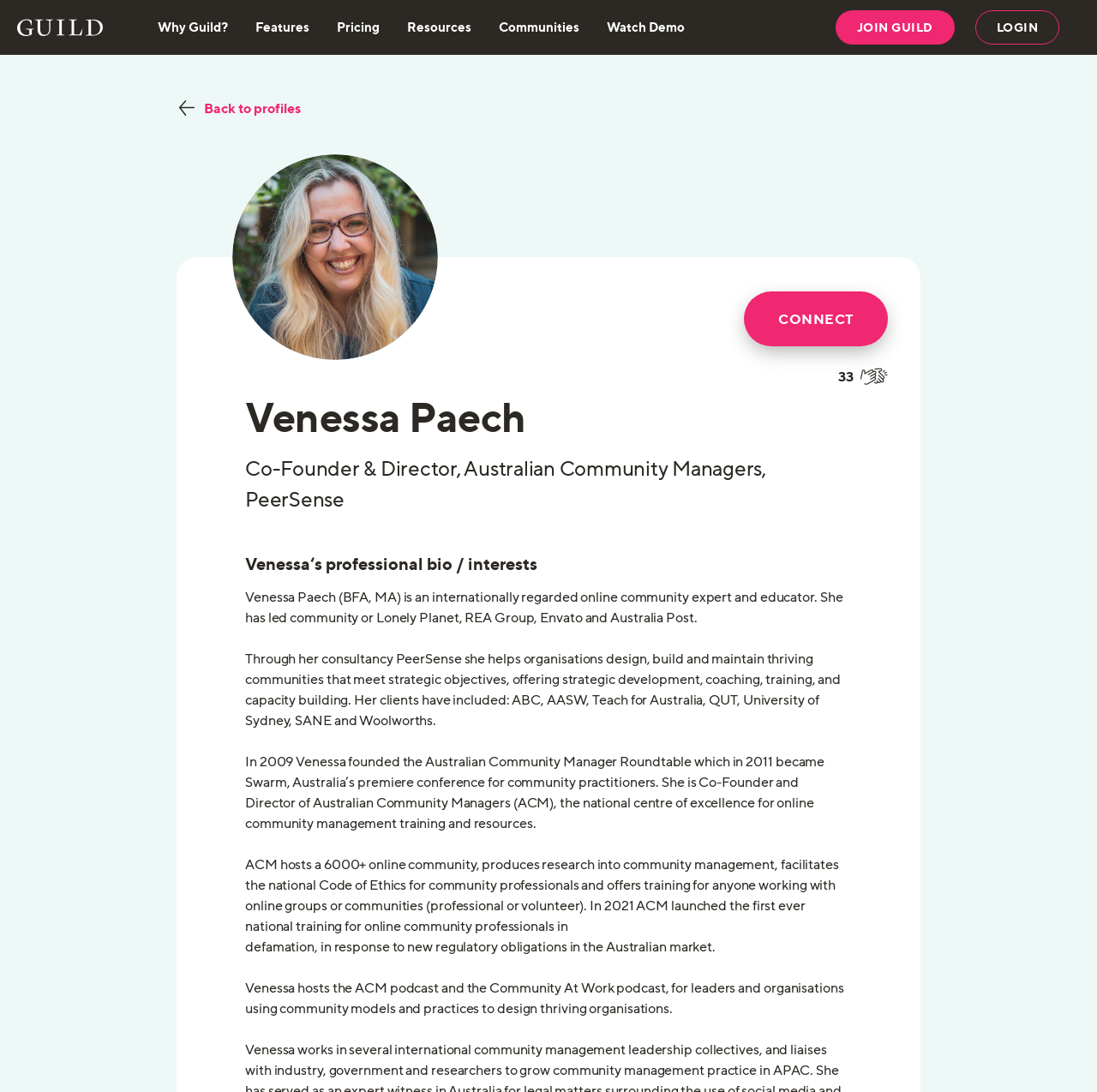Please locate the UI element described by "Resources" and provide its bounding box coordinates.

[0.371, 0.017, 0.43, 0.032]